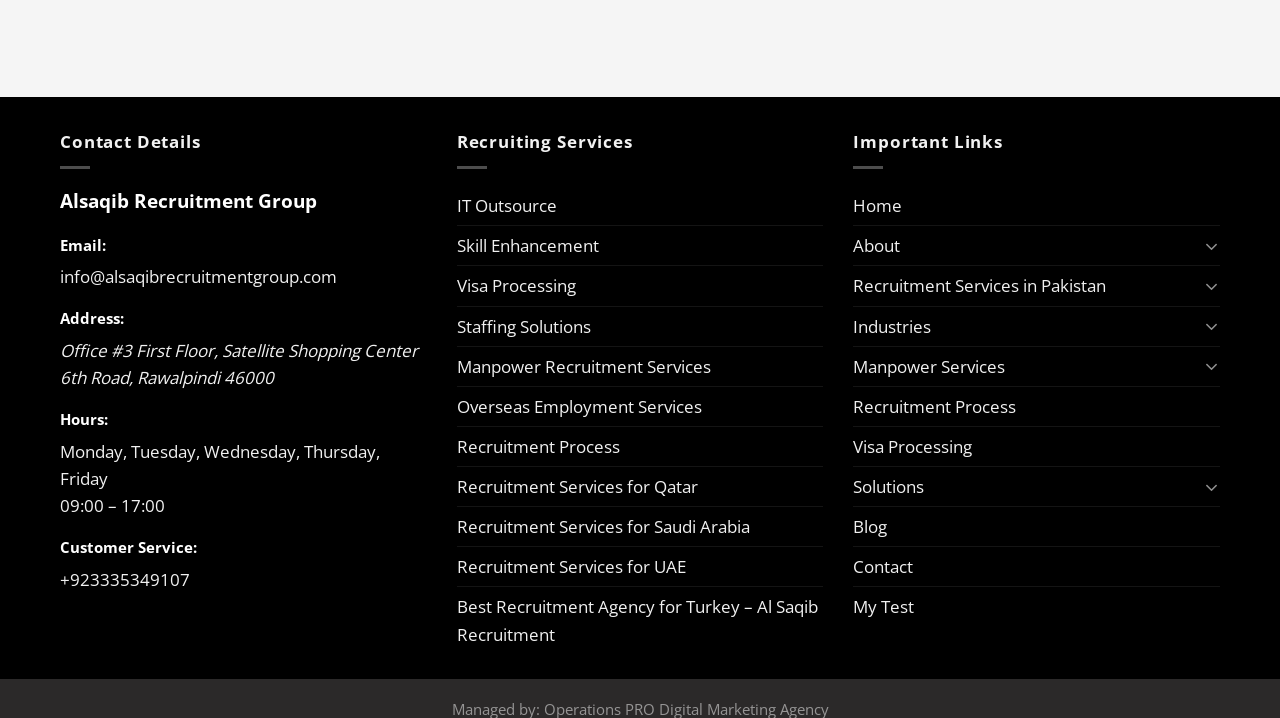Reply to the question below using a single word or brief phrase:
What is the address of the office?

Office #3 First Floor, Satellite Shopping Center, 6th Road, Rawalpindi 46000